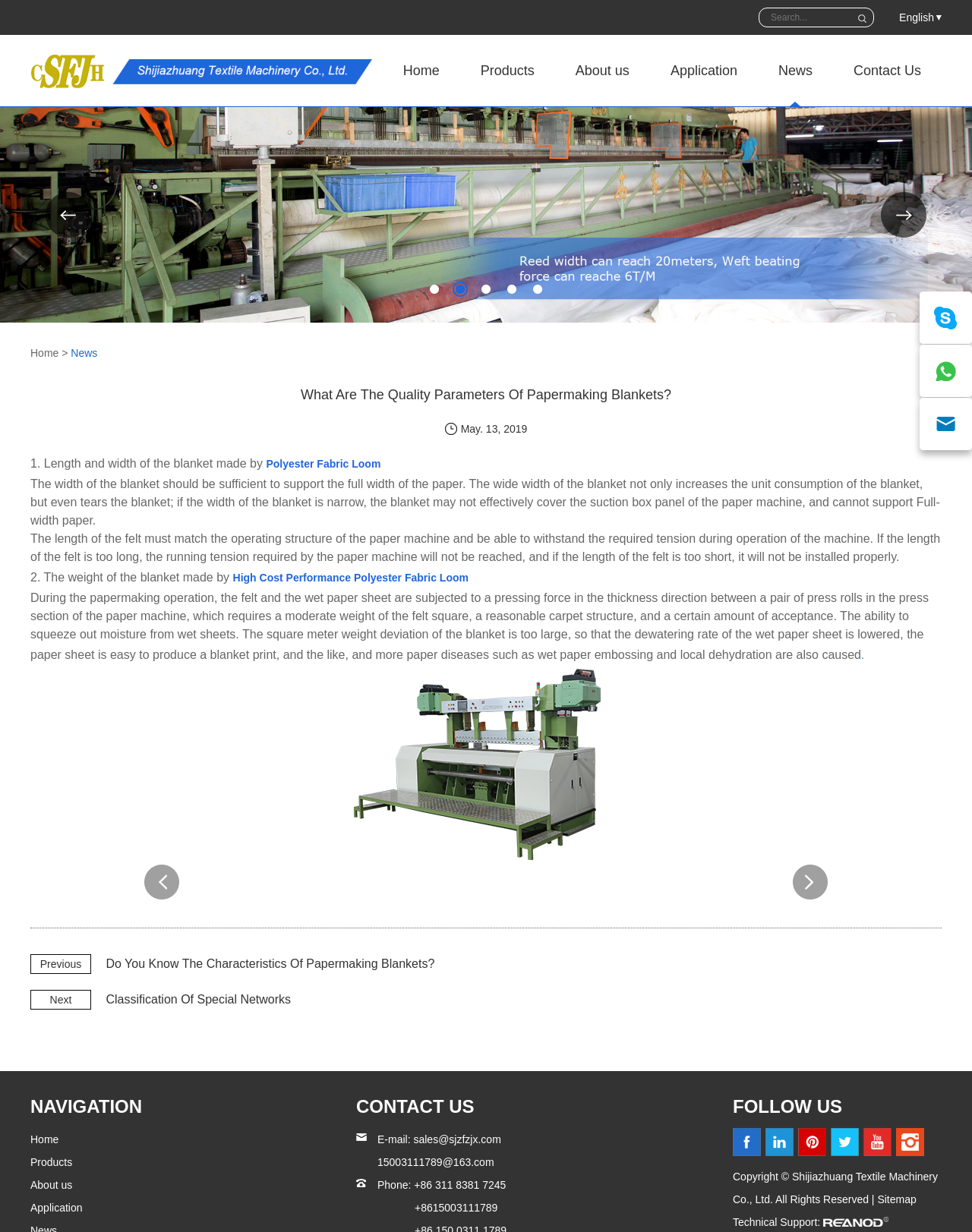What is the topic of the article on the webpage?
Please answer the question with as much detail and depth as you can.

The topic of the article can be determined by reading the heading 'What Are The Quality Parameters Of Papermaking Blankets?' which is located near the top of the webpage. This heading suggests that the article is discussing the quality parameters of papermaking blankets.